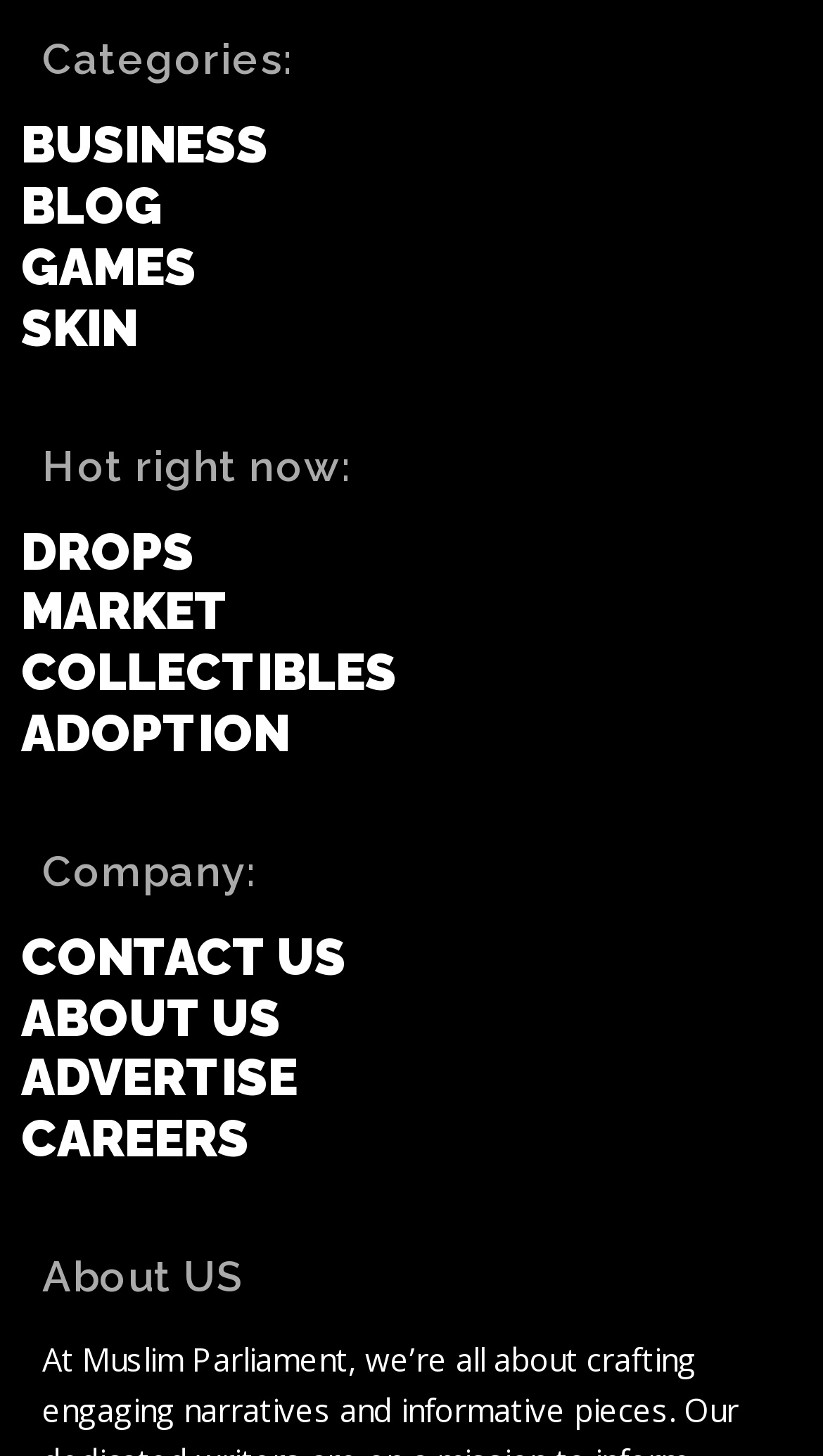Determine the bounding box coordinates for the area you should click to complete the following instruction: "Read the article 'How to Get Job References When You Haven’t Worked in Years?'".

None